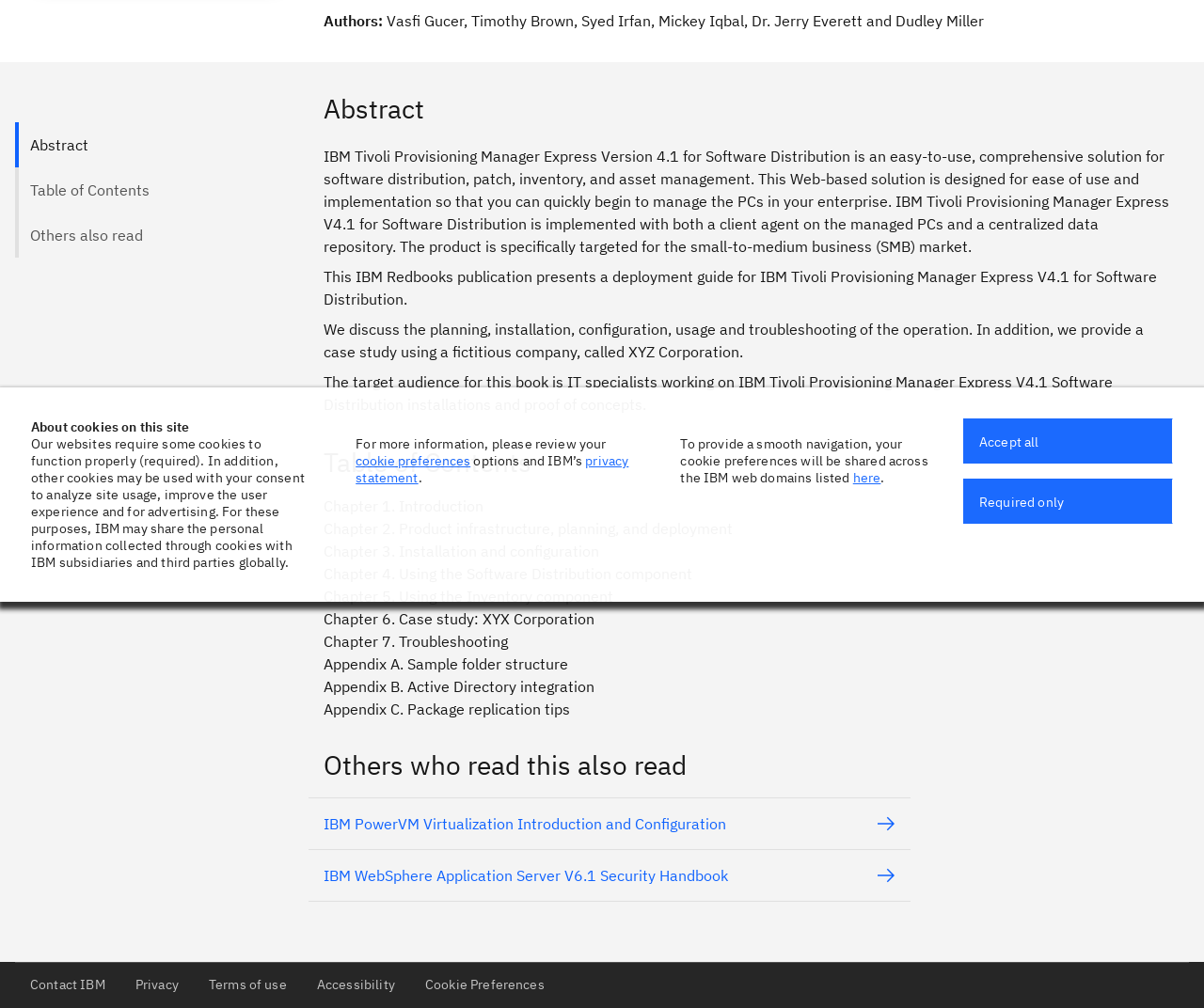Provide the bounding box coordinates of the UI element that matches the description: "here".

[0.708, 0.465, 0.732, 0.482]